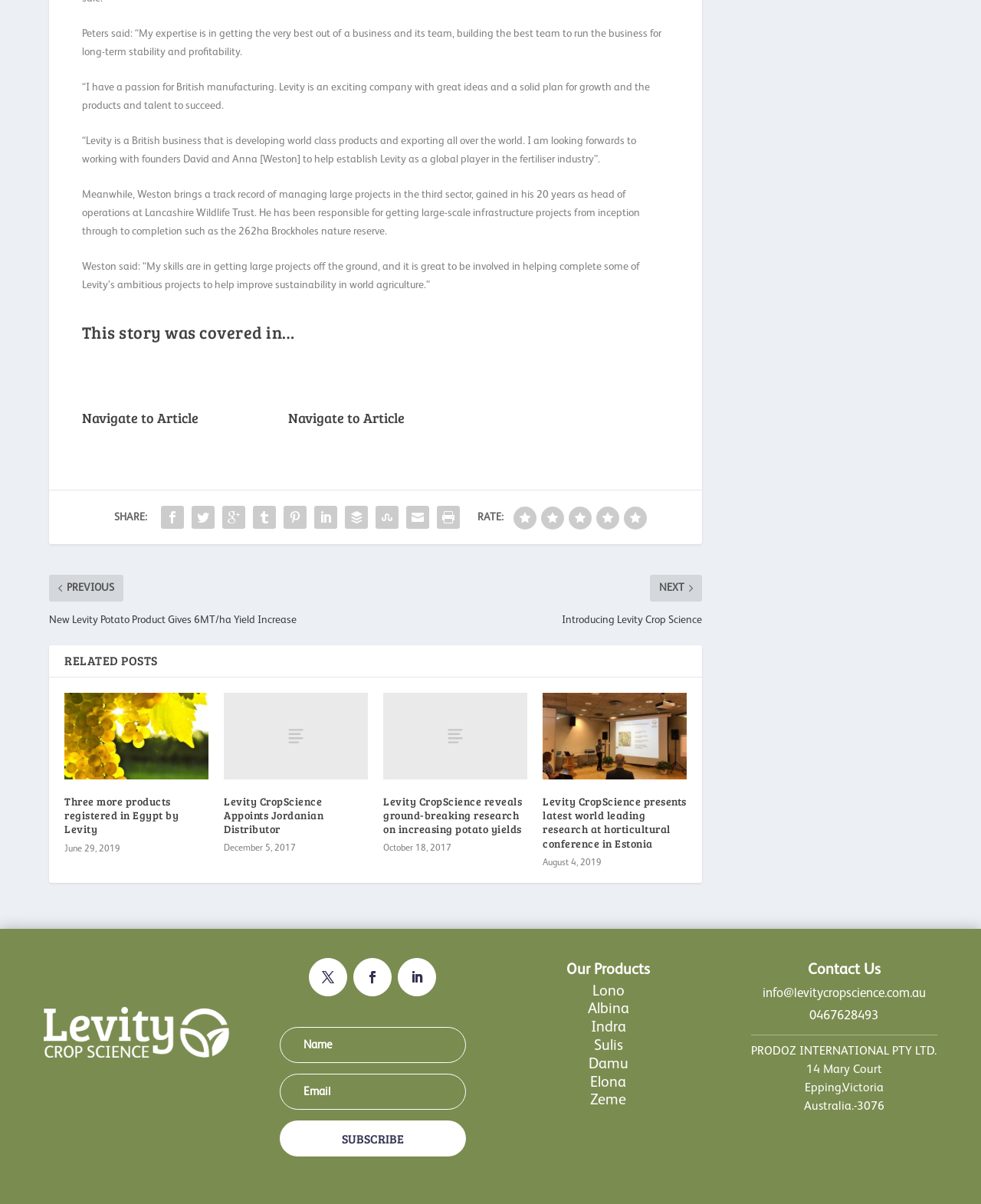Locate the bounding box coordinates of the clickable part needed for the task: "Rate this article".

[0.523, 0.44, 0.546, 0.459]